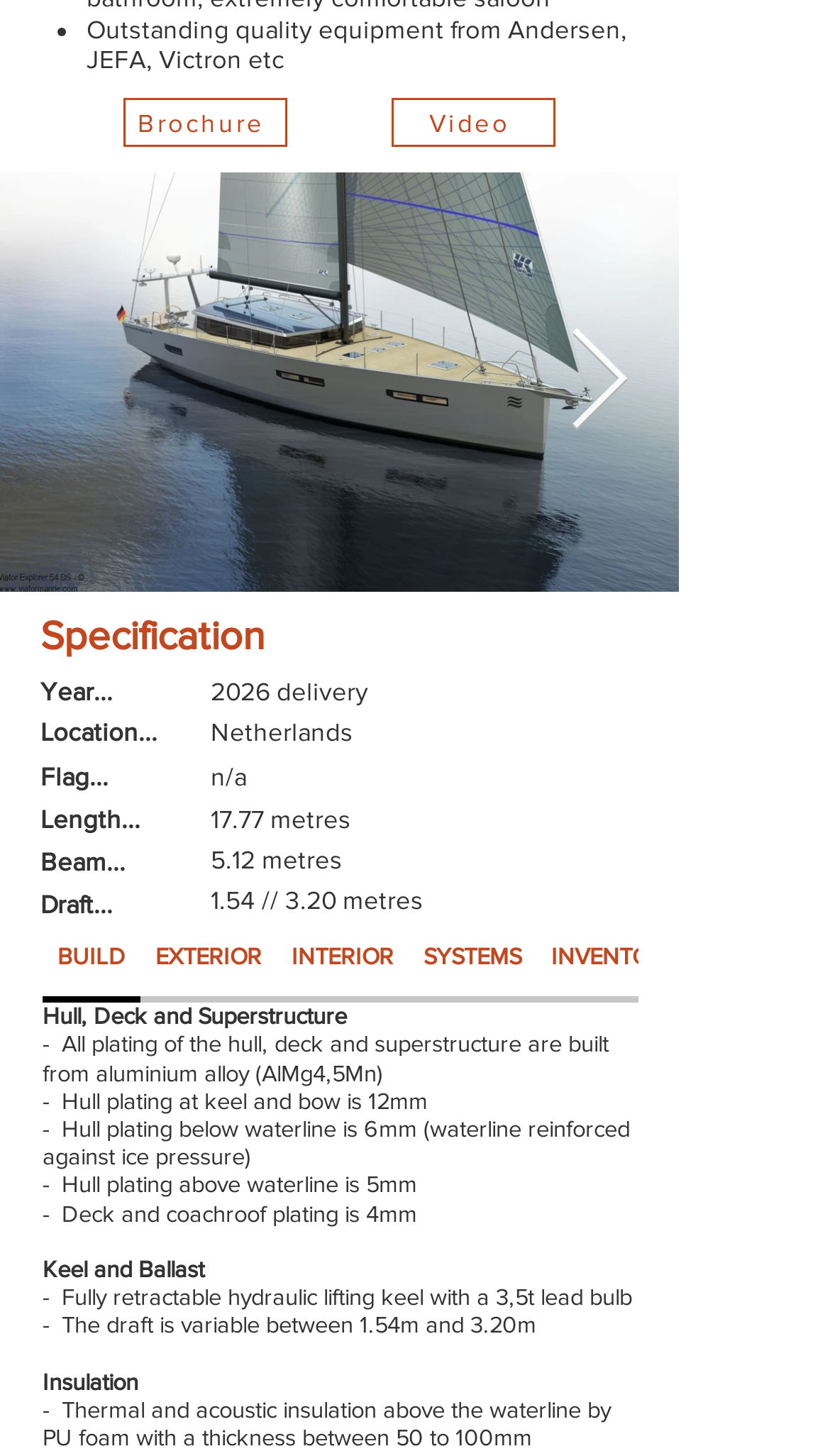Please identify the bounding box coordinates of the element that needs to be clicked to execute the following command: "Select the 'BUILD' tab". Provide the bounding box using four float numbers between 0 and 1, formatted as [left, top, right, bottom].

[0.051, 0.629, 0.169, 0.689]